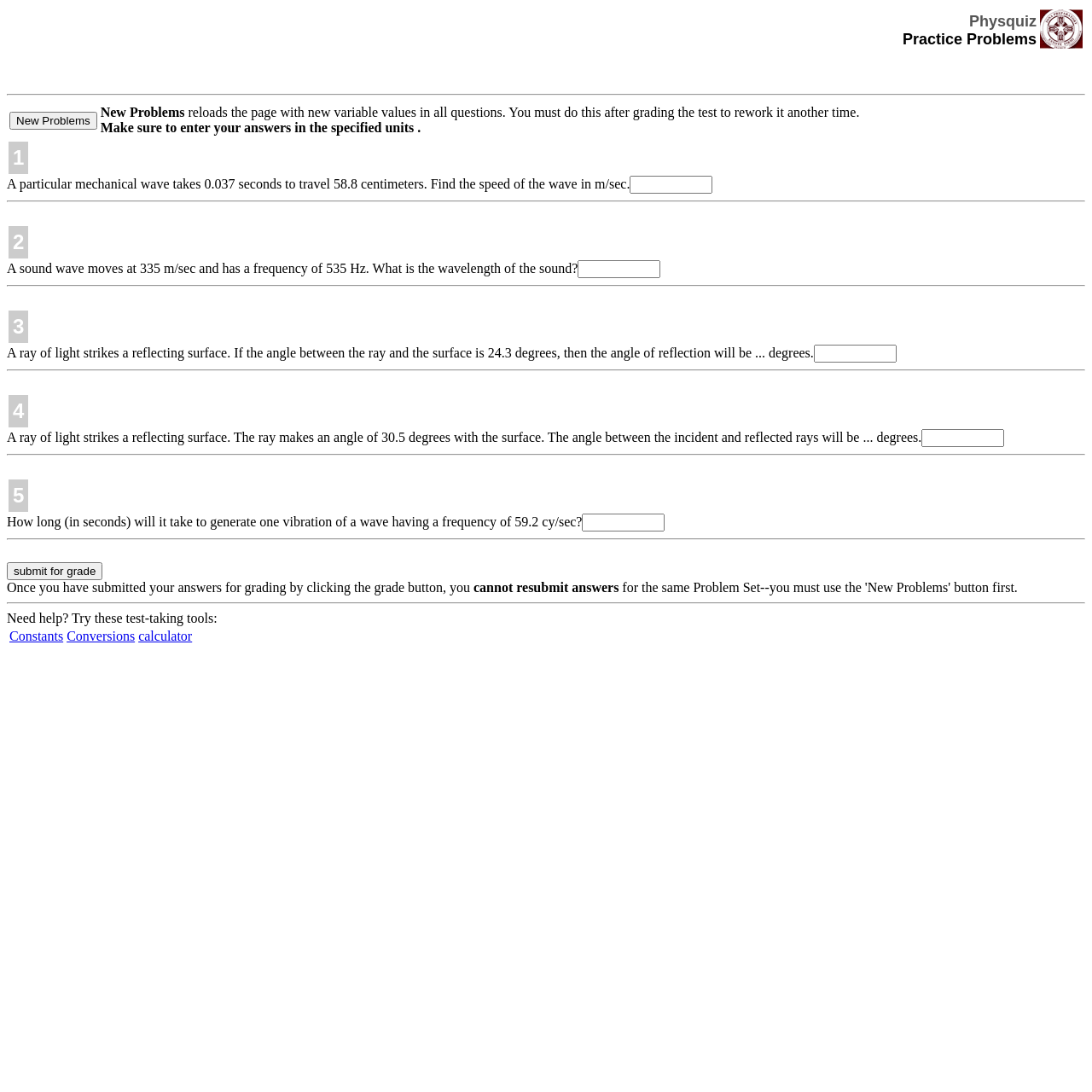Please identify the bounding box coordinates of the region to click in order to complete the task: "Click the New Problems button". The coordinates must be four float numbers between 0 and 1, specified as [left, top, right, bottom].

[0.009, 0.102, 0.089, 0.118]